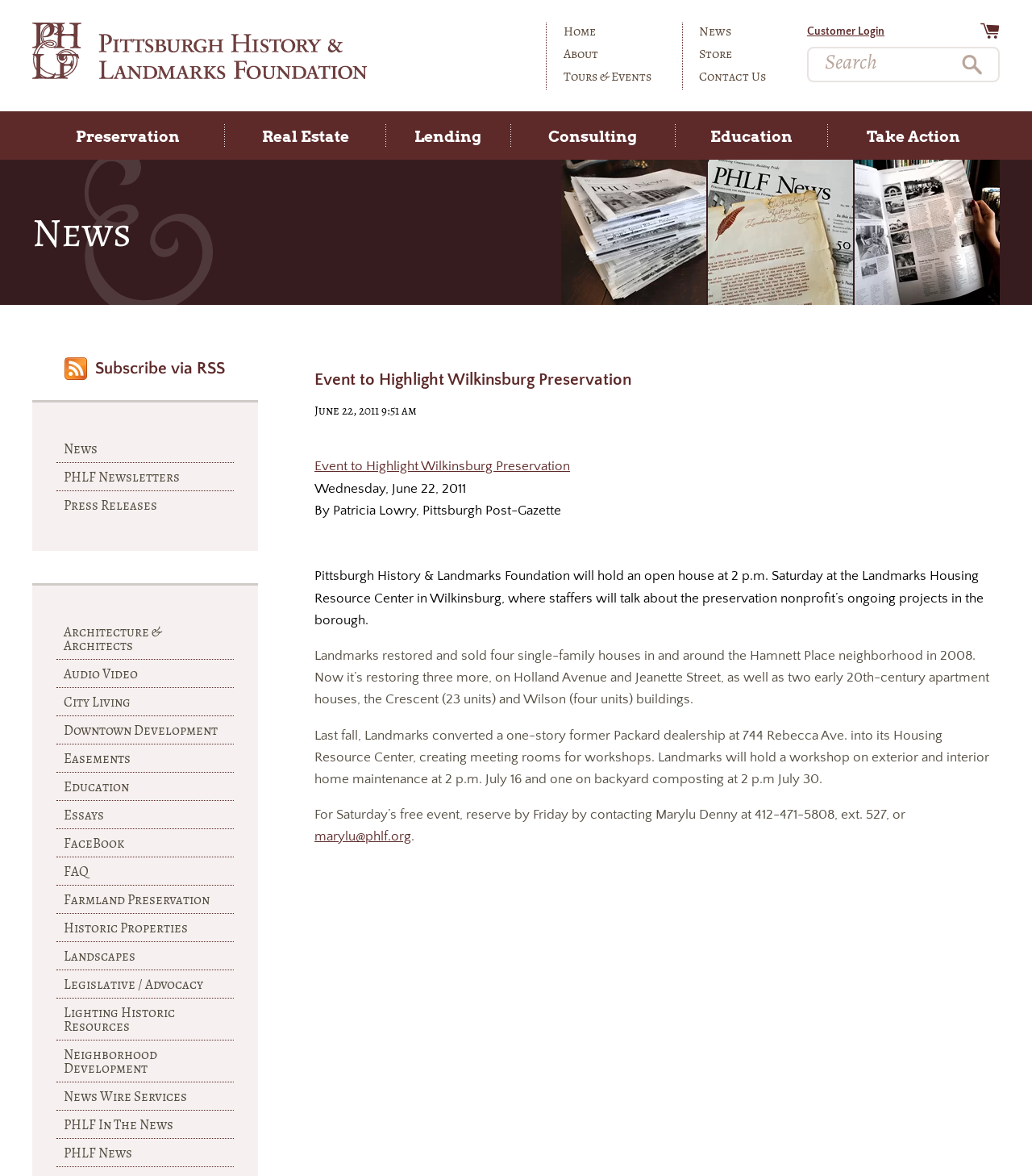Locate the bounding box coordinates of the segment that needs to be clicked to meet this instruction: "Select the 'Supplements' category".

None